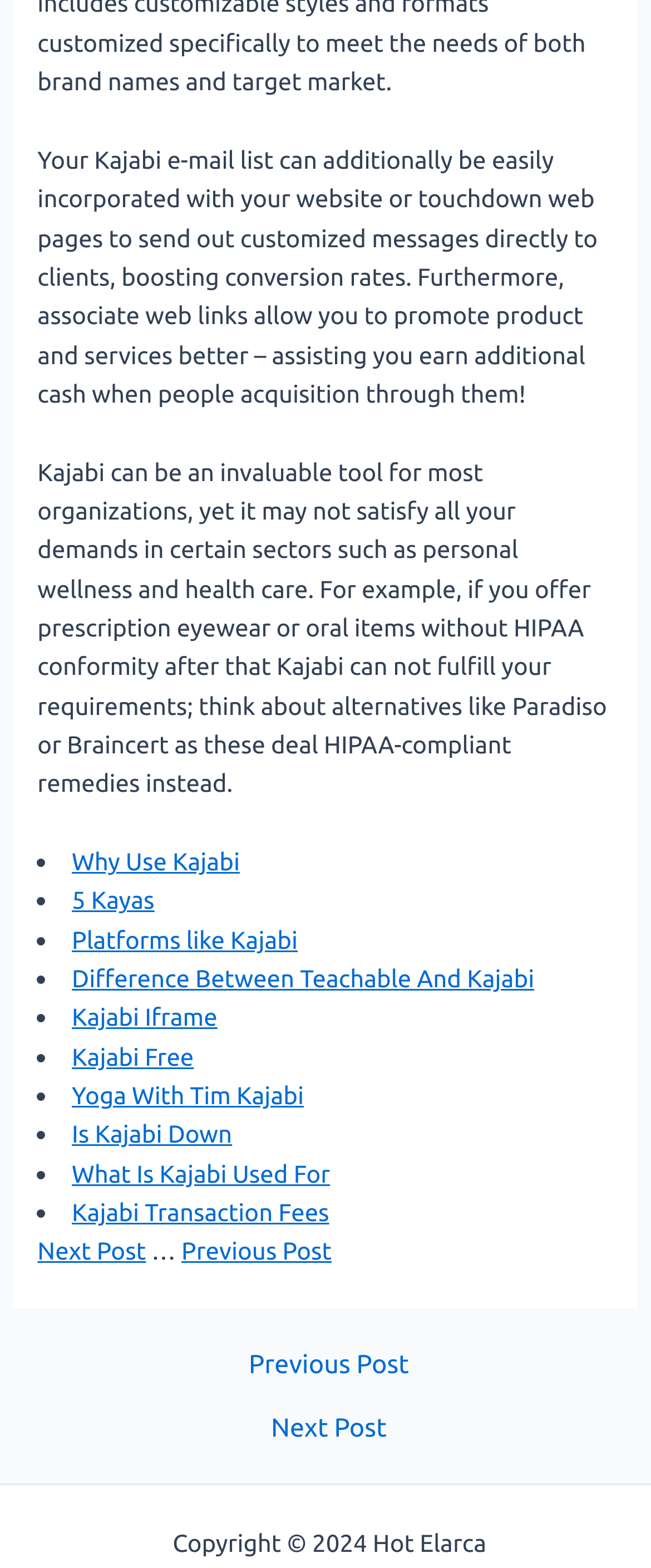Respond to the following question with a brief word or phrase:
How many links are listed under 'Posts' navigation?

2